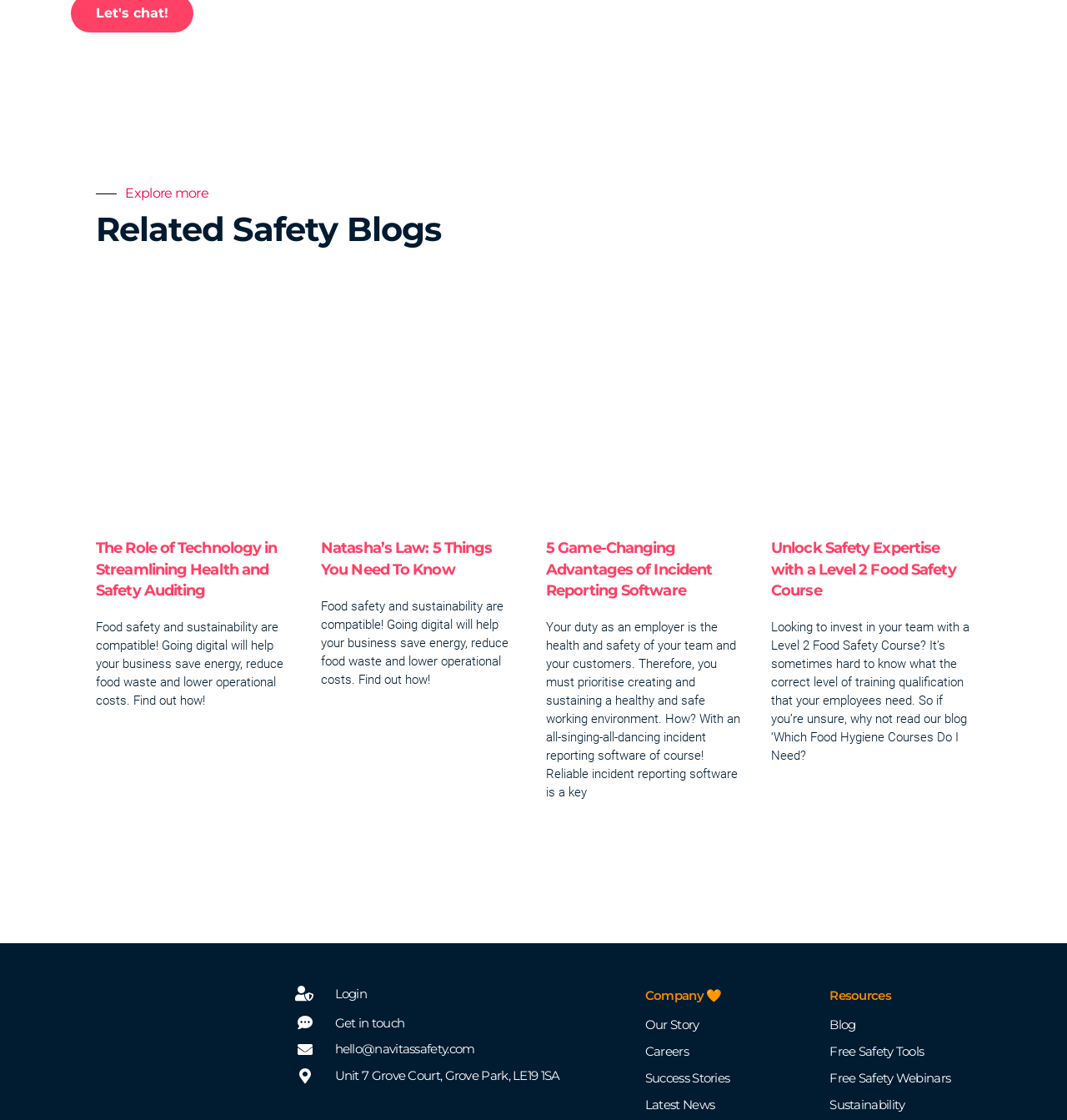Pinpoint the bounding box coordinates of the clickable area necessary to execute the following instruction: "Learn about the Level 2 Food Safety Course". The coordinates should be given as four float numbers between 0 and 1, namely [left, top, right, bottom].

[0.723, 0.481, 0.896, 0.535]